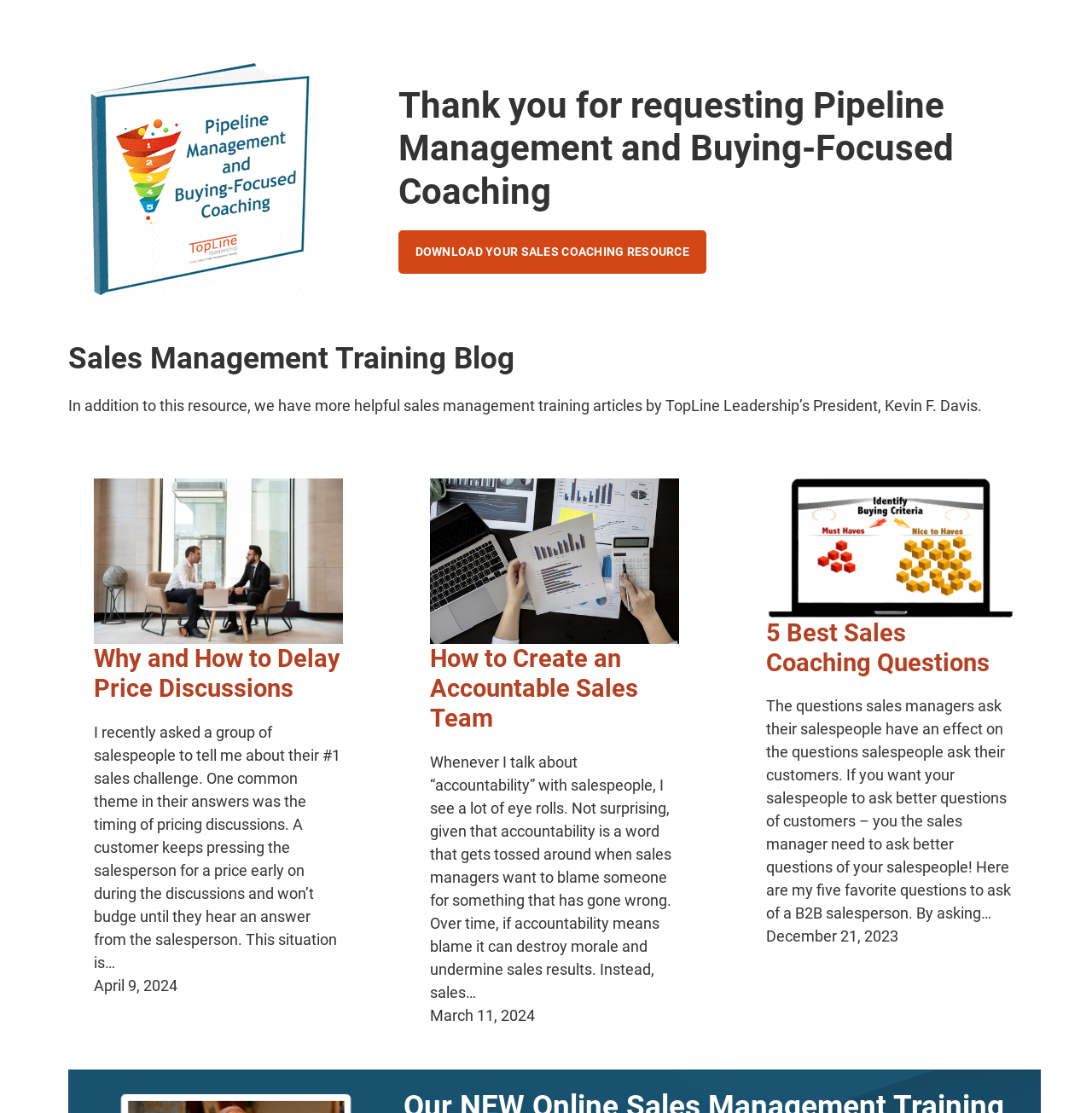What is the title of the first article?
Please analyze the image and answer the question with as much detail as possible.

I looked at the first article summary on the webpage and found that the title is 'Why and How to Delay Price Discussions', which is also a link to read the full article.